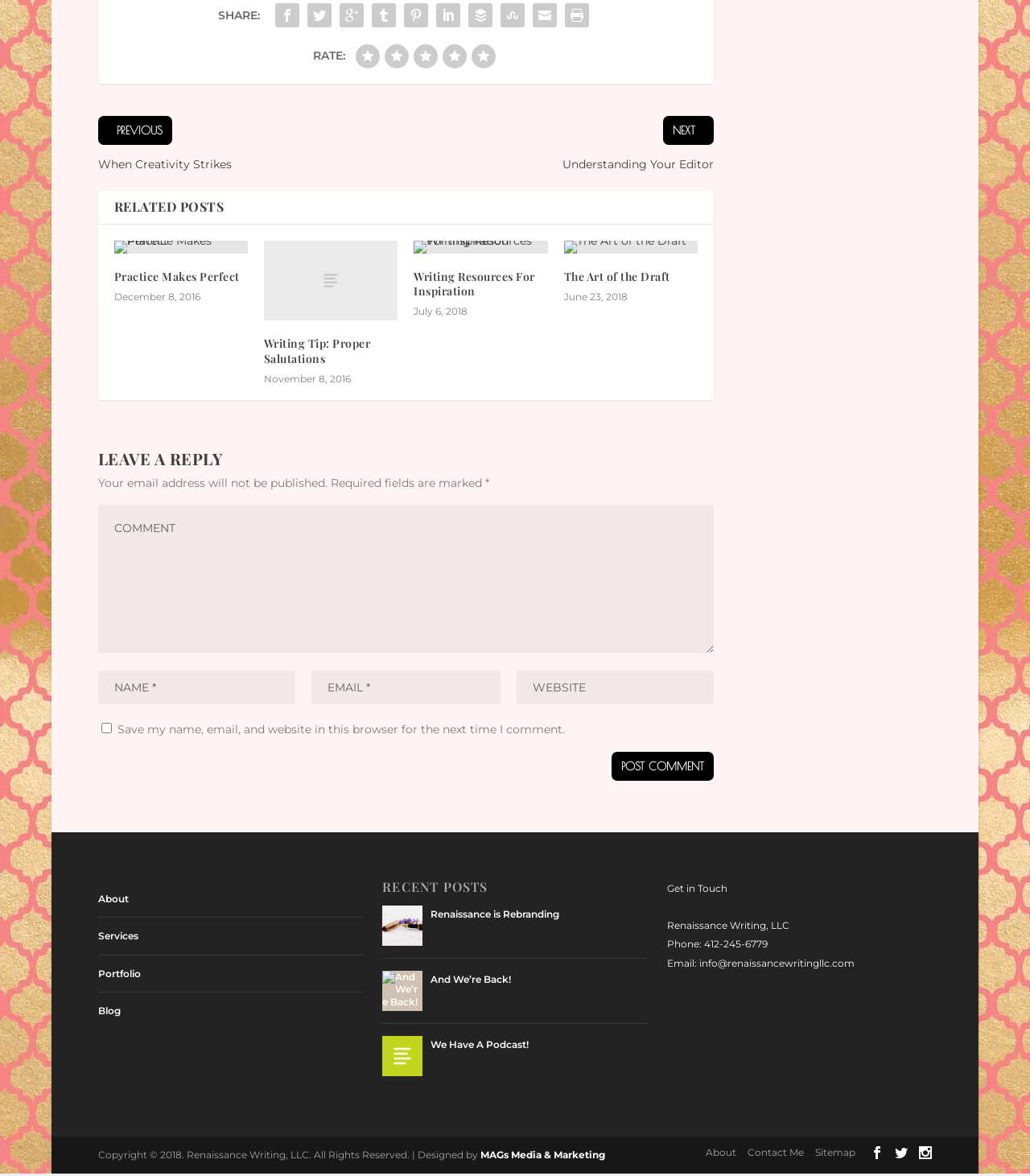Give a one-word or phrase response to the following question: What is the phone number of Renaissance Writing, LLC?

412-245-6779